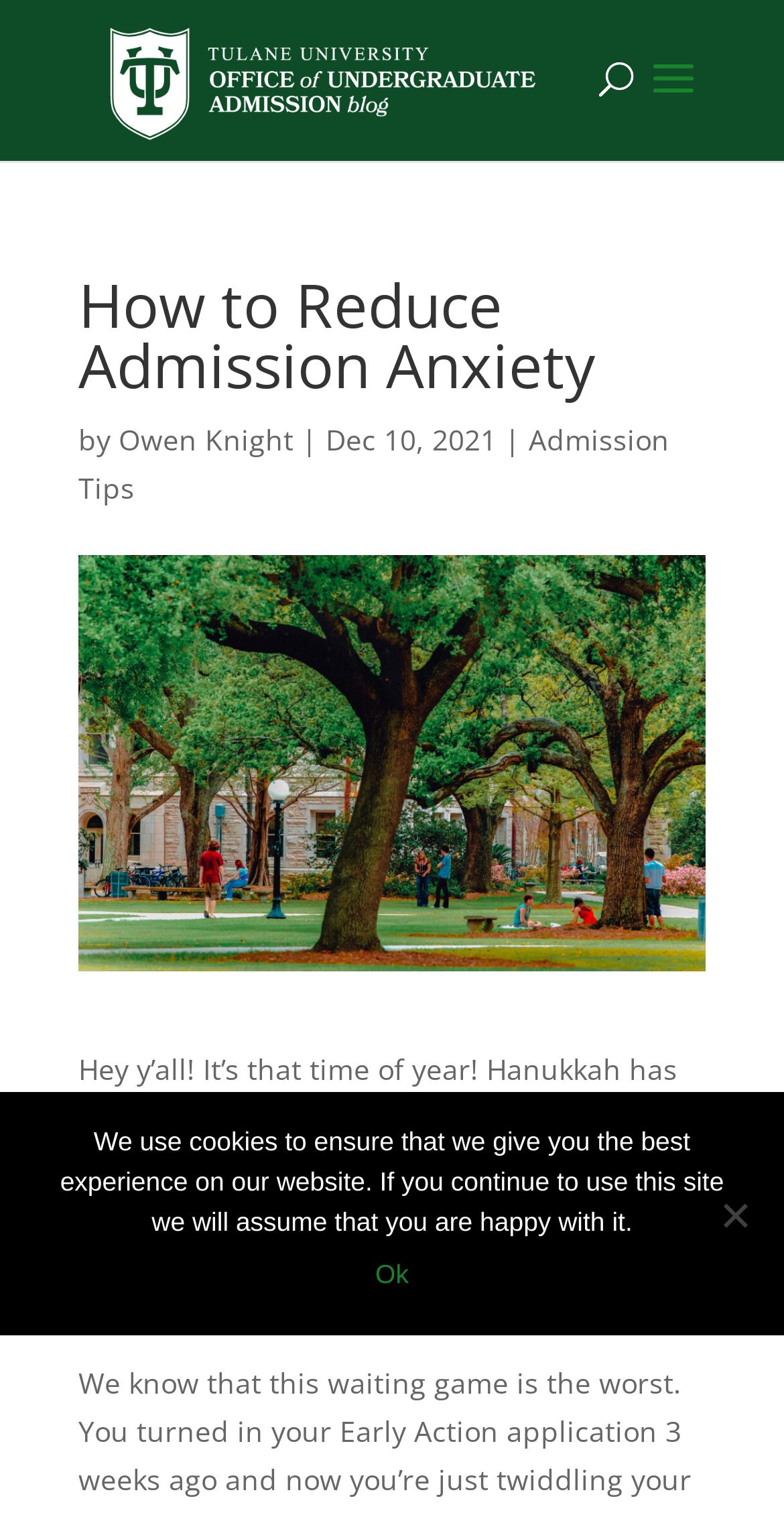What is the primary heading on this webpage?

How to Reduce Admission Anxiety